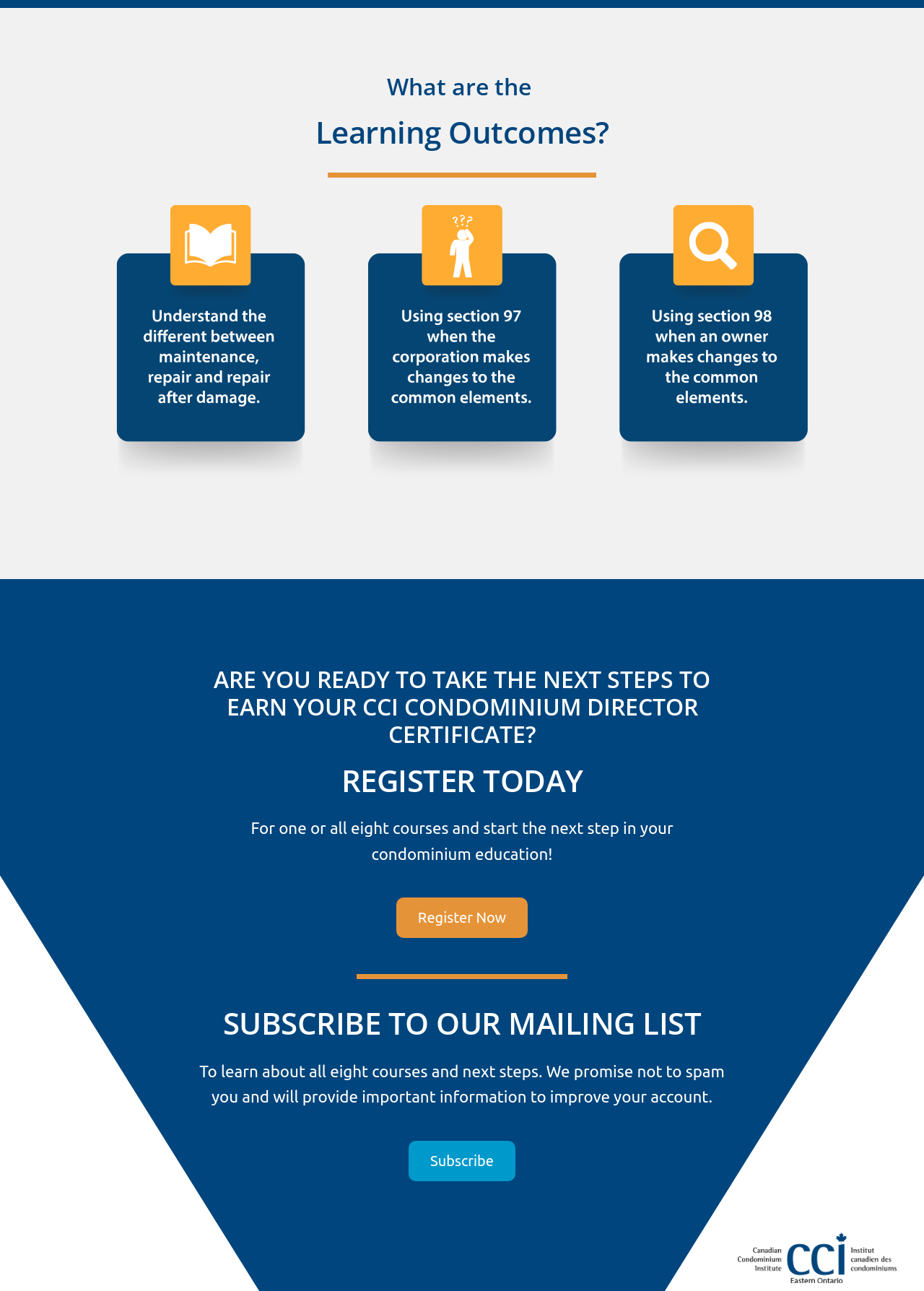Use a single word or phrase to answer this question: 
How many courses are available?

Eight